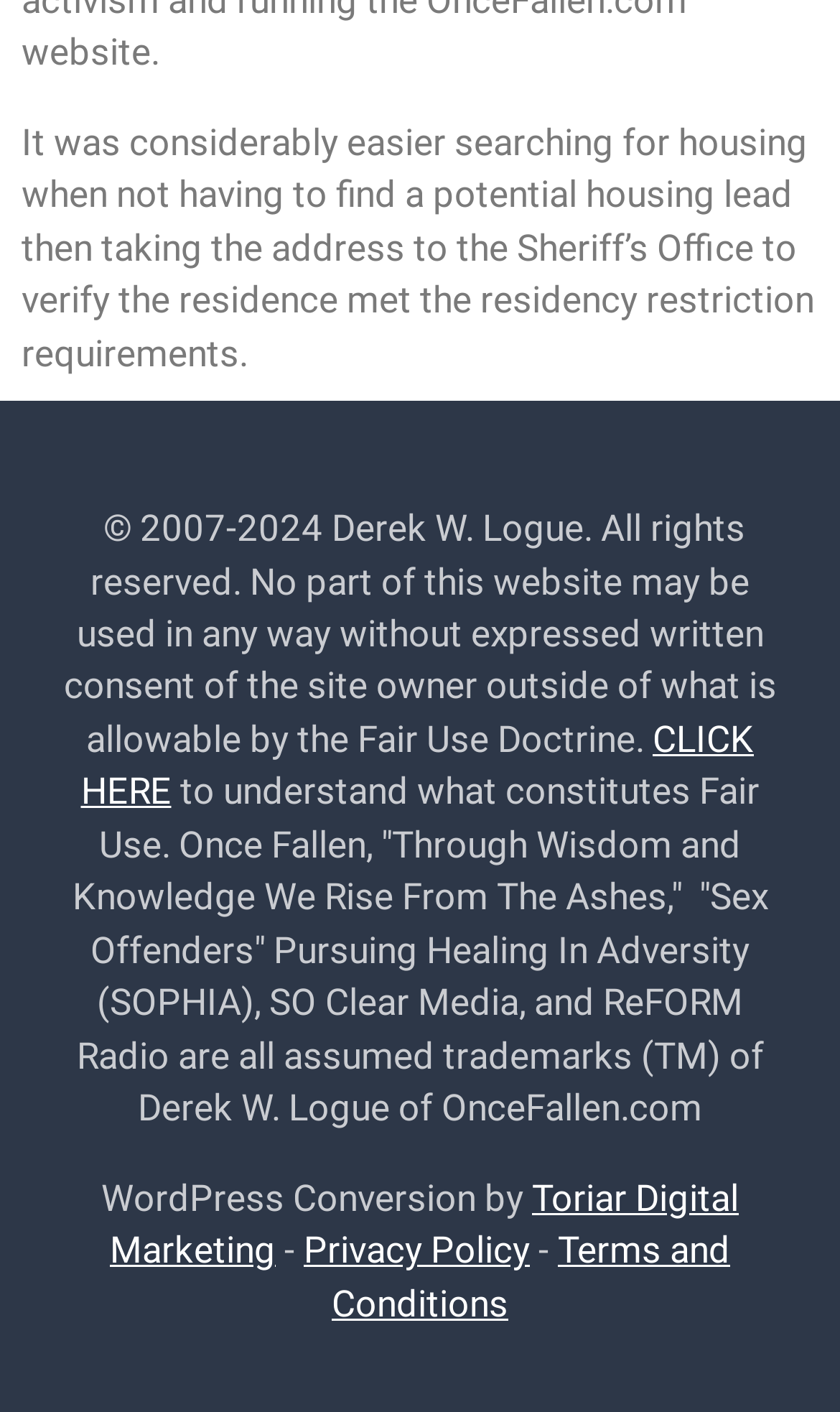Given the description "CLICK HERE", provide the bounding box coordinates of the corresponding UI element.

[0.096, 0.508, 0.897, 0.576]